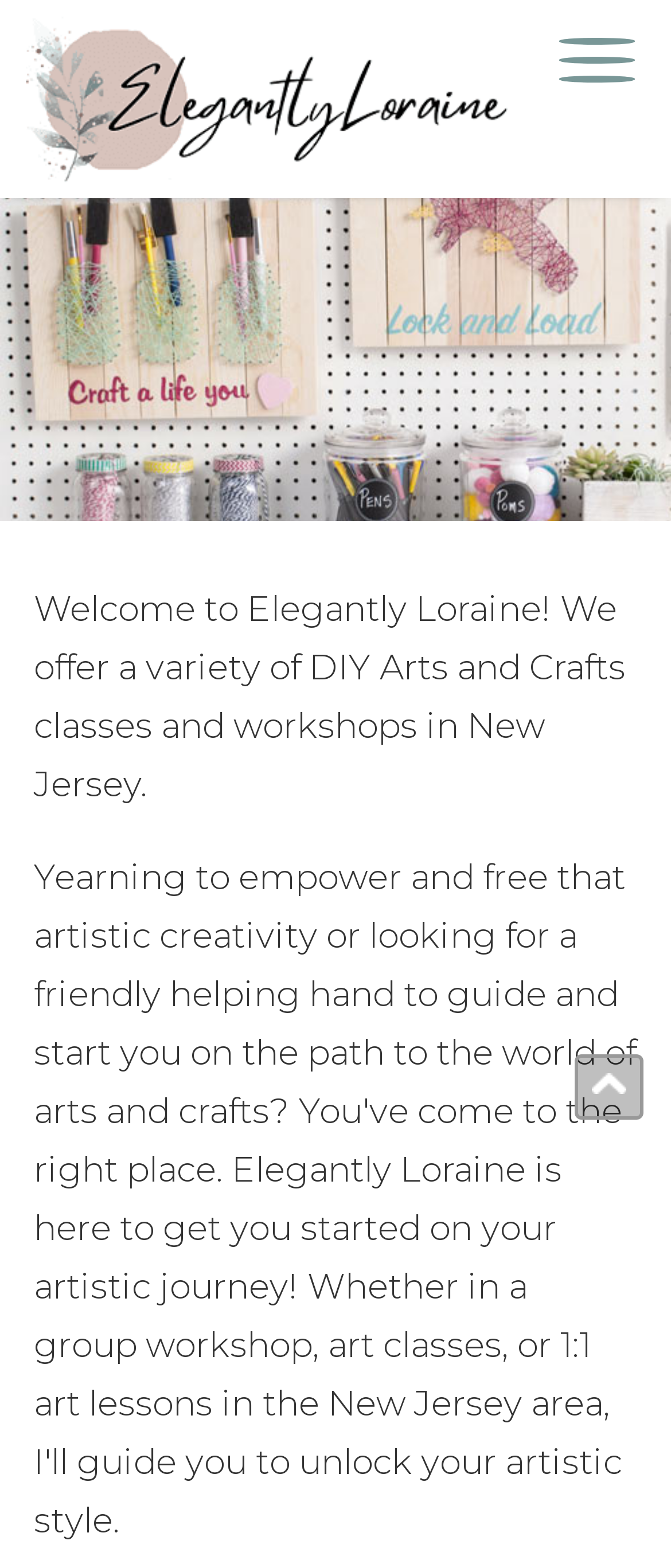Write an exhaustive caption that covers the webpage's main aspects.

The webpage is about Elegantly Loraine, a platform offering DIY Arts and Crafts classes and workshops in New Jersey. At the top of the page, there is a logo image with the text "Elegantly Loraine | NJ Arts & Crafts Classes & Workshops" which serves as a link. Below the logo, there is a large background image that spans the entire width of the page.

The main content of the page is headed by a title that reads "Welcome to Elegantly Loraine! We offer a variety of DIY Arts and Crafts classes and workshops in New Jersey." This title is positioned roughly in the middle of the page, with a significant amount of space above it.

At the bottom right corner of the page, there is a "Go to Top" link accompanied by a small icon. This link is likely used to navigate back to the top of the page.